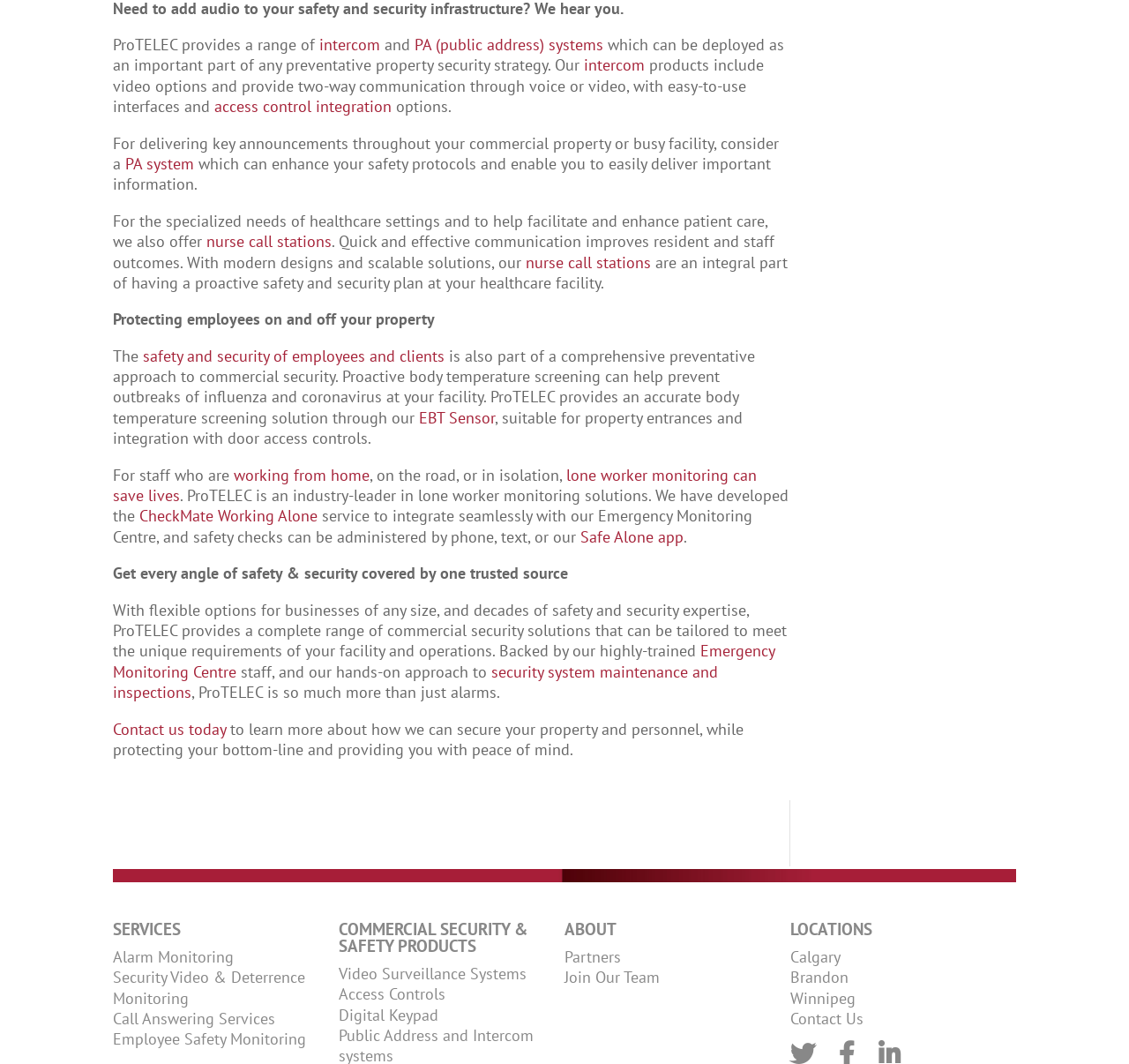Provide a short, one-word or phrase answer to the question below:
How many locations does ProTELEC have?

At least 4